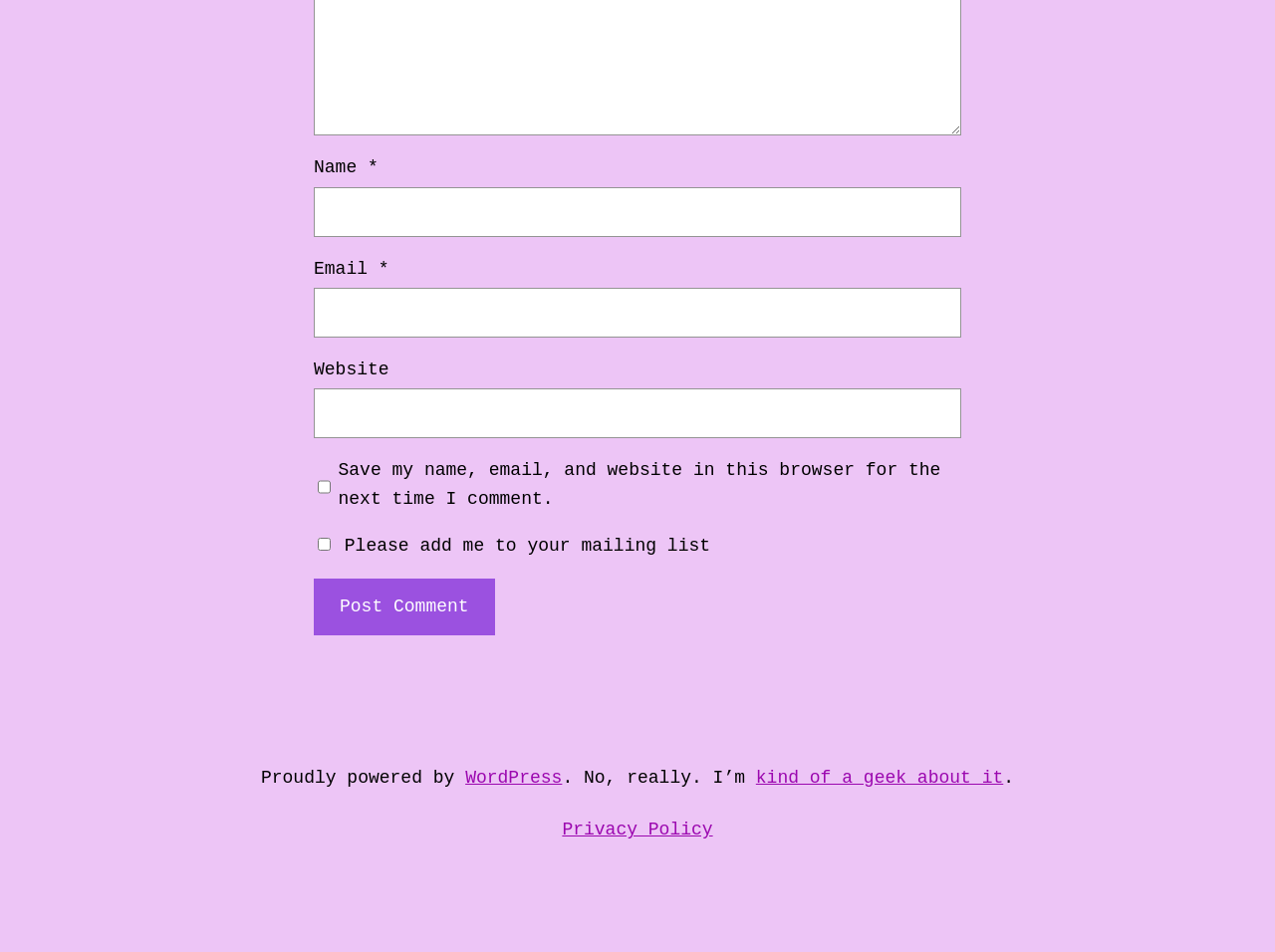Find the bounding box coordinates for the UI element whose description is: "Question2Answer". The coordinates should be four float numbers between 0 and 1, in the format [left, top, right, bottom].

None